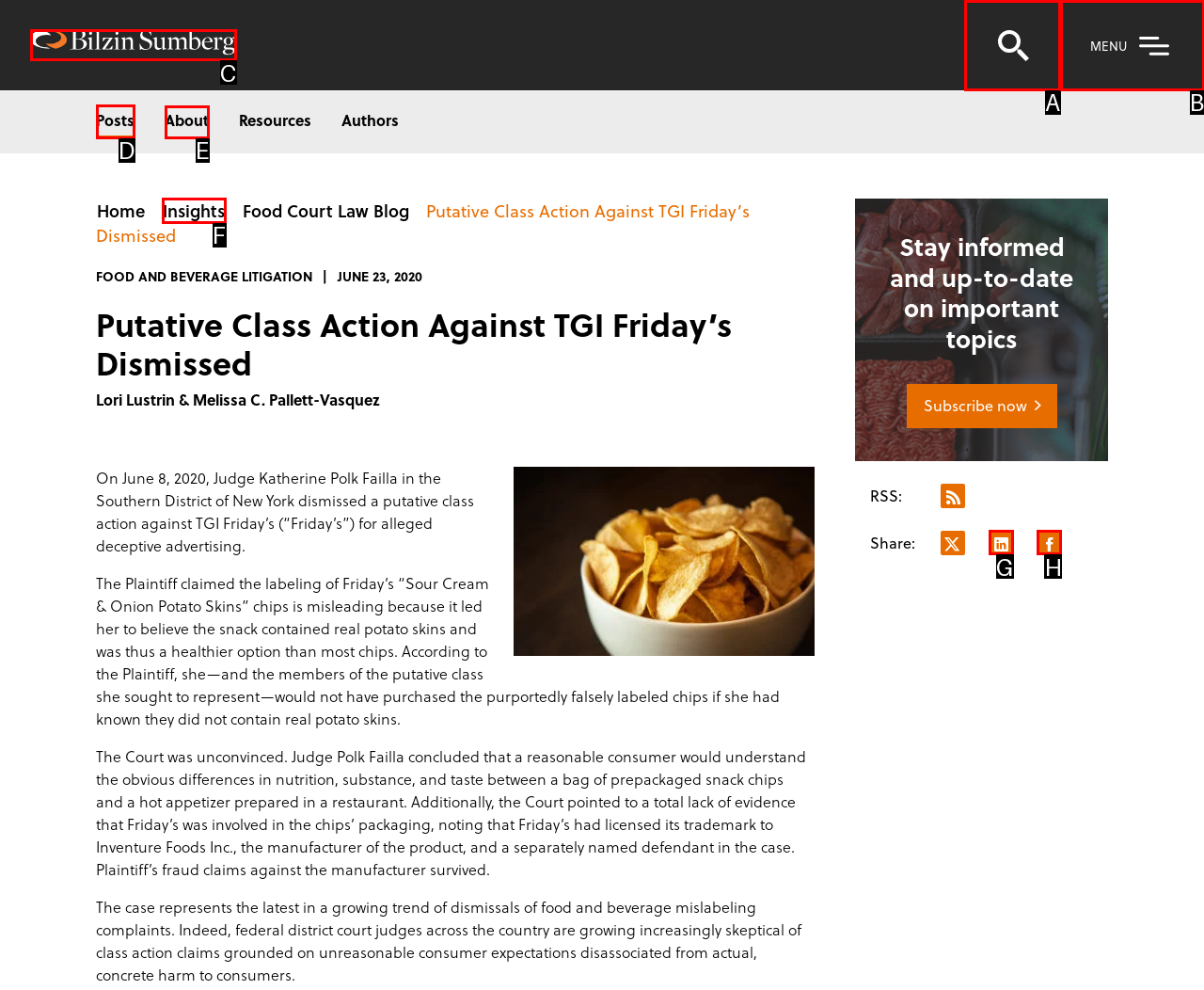Tell me which letter I should select to achieve the following goal: Go to Posts page
Answer with the corresponding letter from the provided options directly.

D